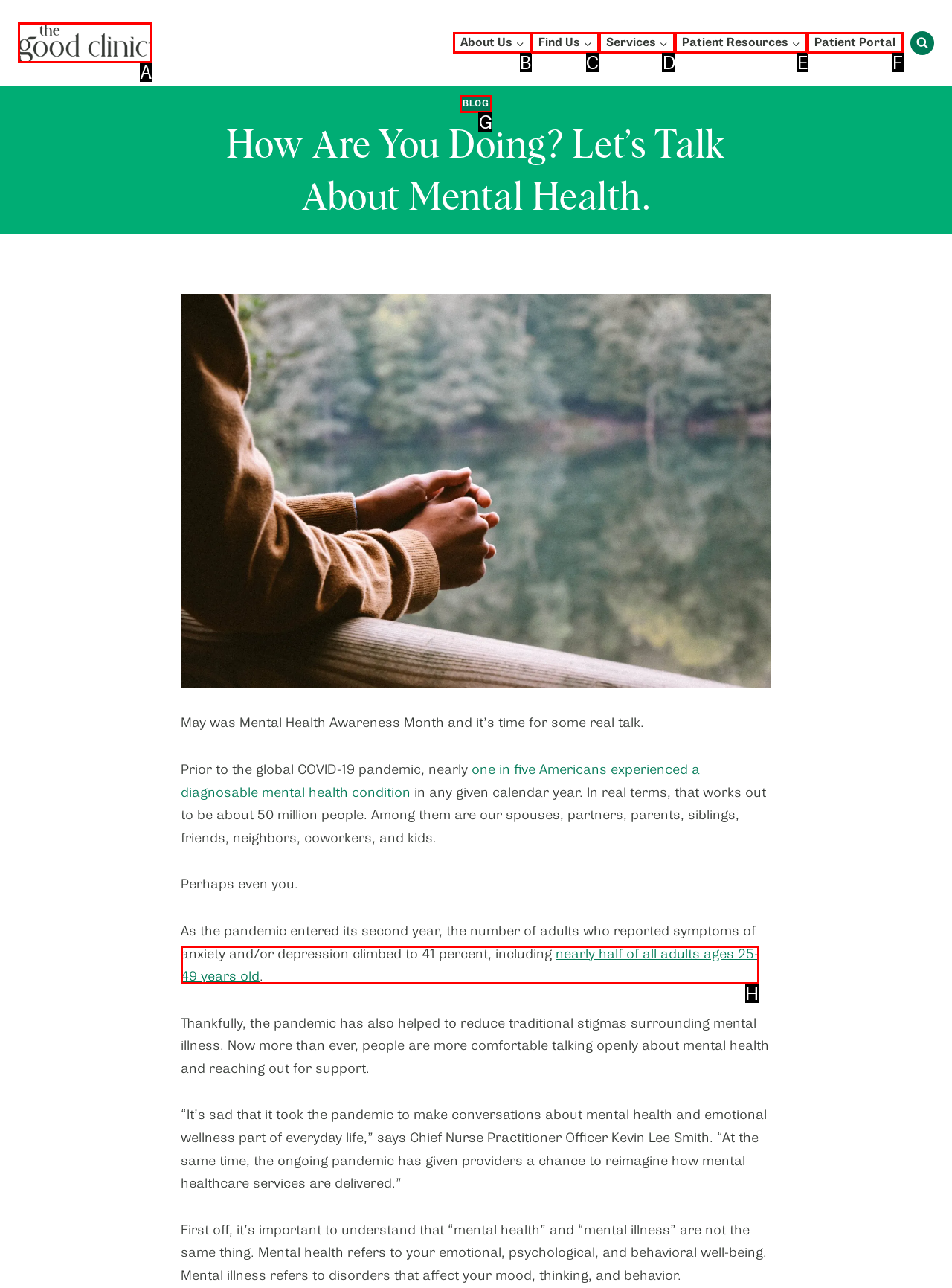Identify the HTML element that matches the description: Skip to content
Respond with the letter of the correct option.

None